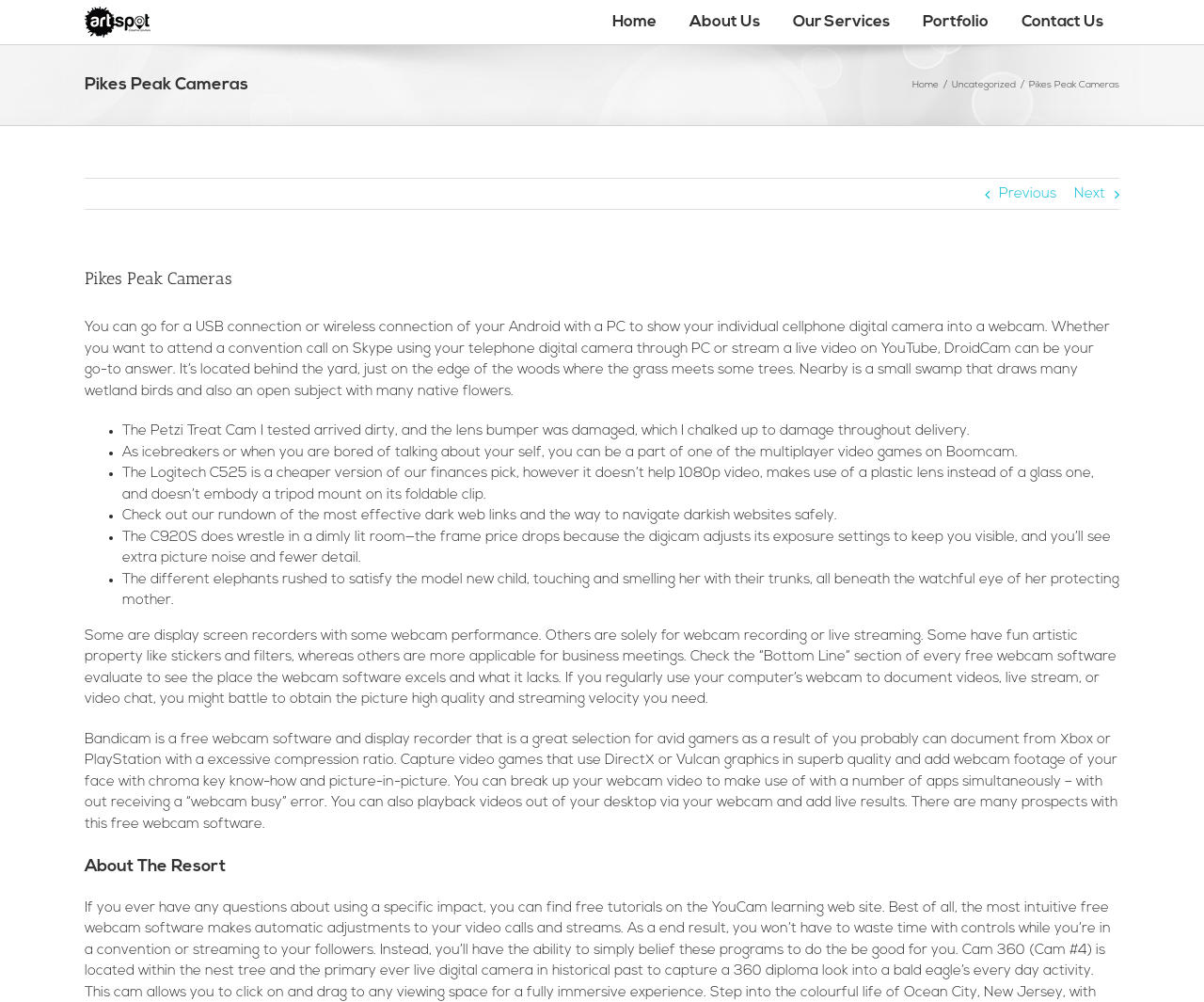Provide the bounding box coordinates of the UI element that matches the description: "Portfolio".

[0.752, 0.0, 0.834, 0.044]